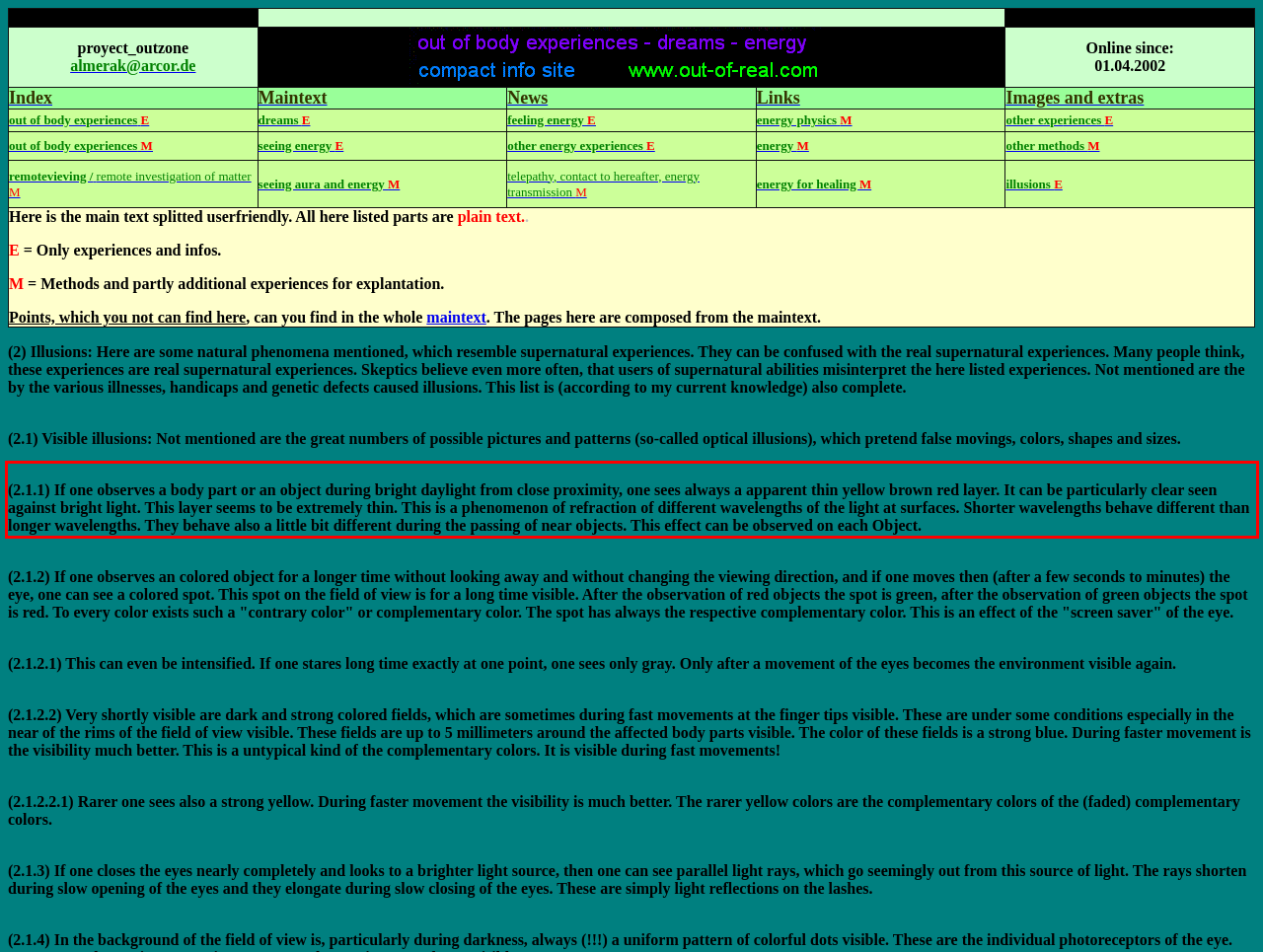Analyze the screenshot of the webpage and extract the text from the UI element that is inside the red bounding box.

(2.1.1) If one observes a body part or an object during bright daylight from close proximity, one sees always a apparent thin yellow brown red layer. It can be particularly clear seen against bright light. This layer seems to be extremely thin. This is a phenomenon of refraction of different wavelengths of the light at surfaces. Shorter wavelengths behave different than longer wavelengths. They behave also a little bit different during the passing of near objects. This effect can be observed on each Object.